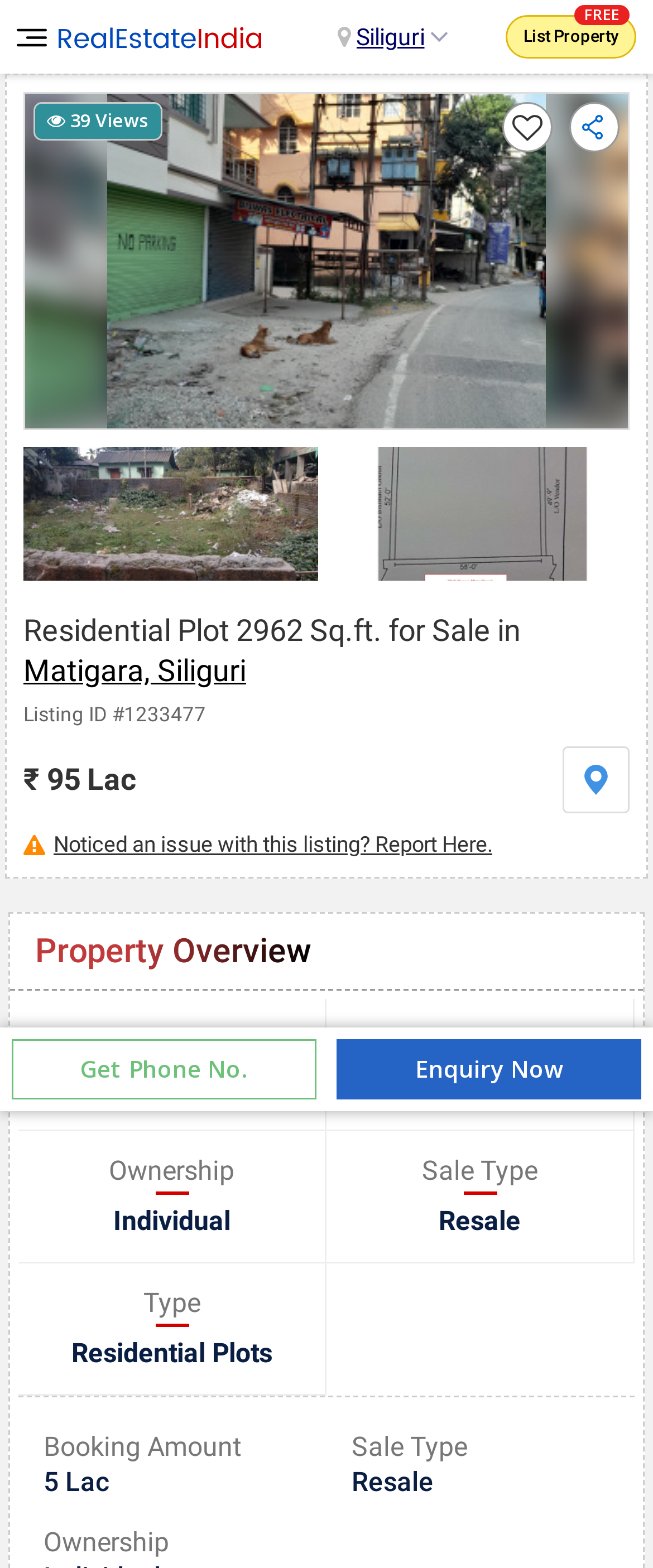Please specify the bounding box coordinates of the region to click in order to perform the following instruction: "View the property details".

[0.036, 0.285, 0.487, 0.37]